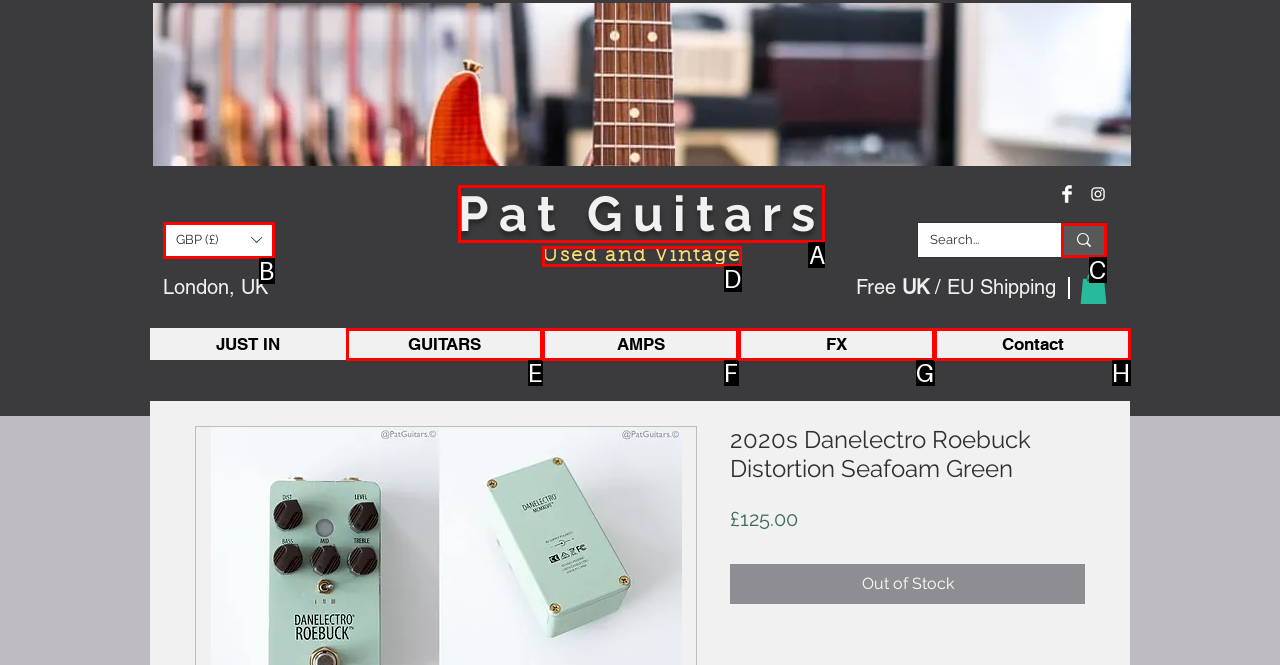Identify which HTML element aligns with the description: aria-label="Search..."
Answer using the letter of the correct choice from the options available.

C